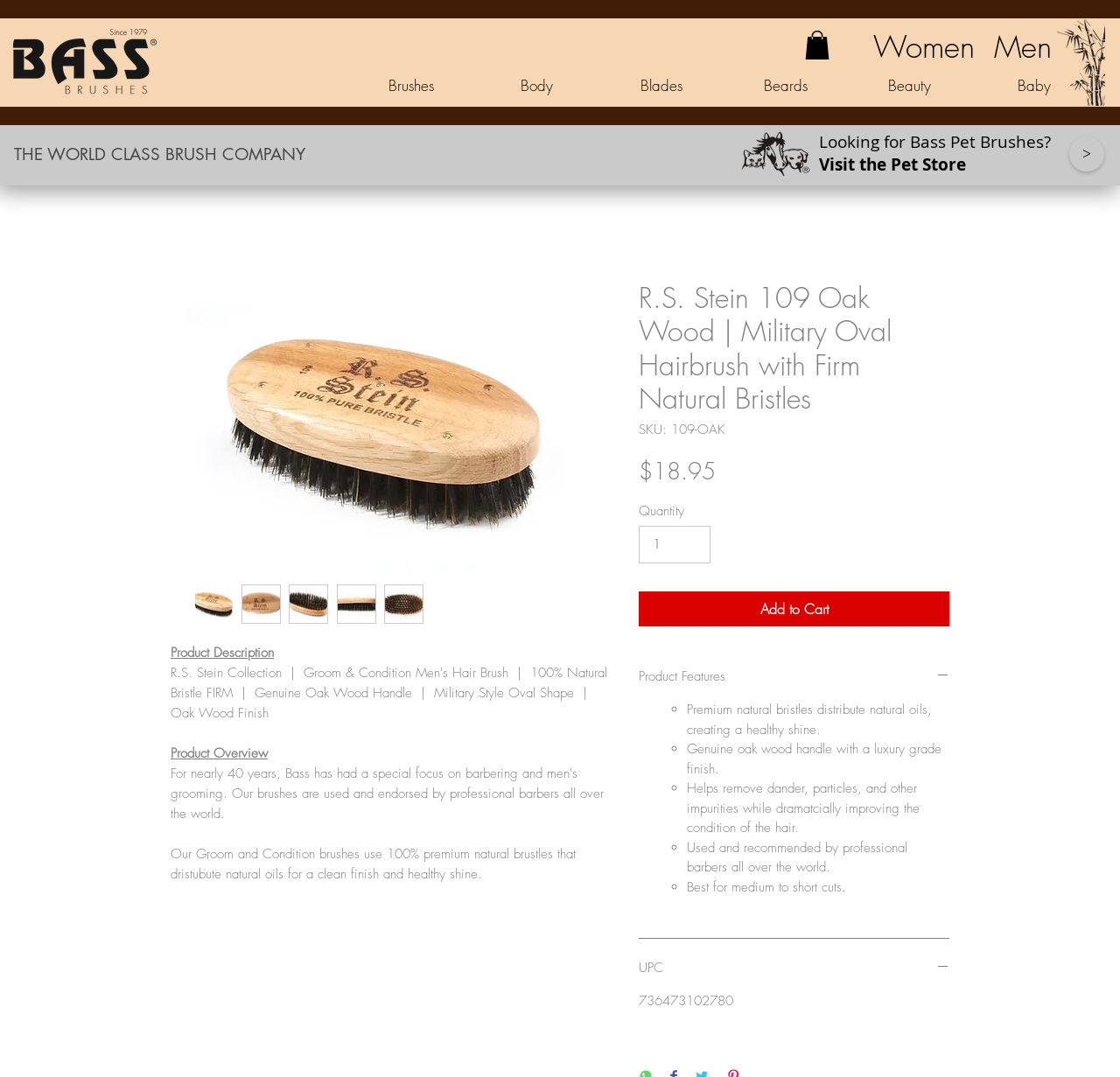Respond to the question below with a single word or phrase:
What is the primary function of the hairbrush?

Groom and condition